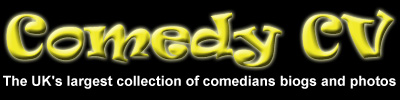Describe every aspect of the image in detail.

The image features the title of the website "Comedy CV," styled in bold, cheerful yellow lettering against a dark background. Below the title, the text reads, "The UK's largest collection of comedians biogs and photos," highlighting the website's dedication to showcasing comedians' biographies and photographs. This visual emphasizes the site's focus on comedy and serves as an introduction to a platform that likely includes extensive content on various comedians, promoting entertainment and the vibrant world of stand-up comedy in the UK.